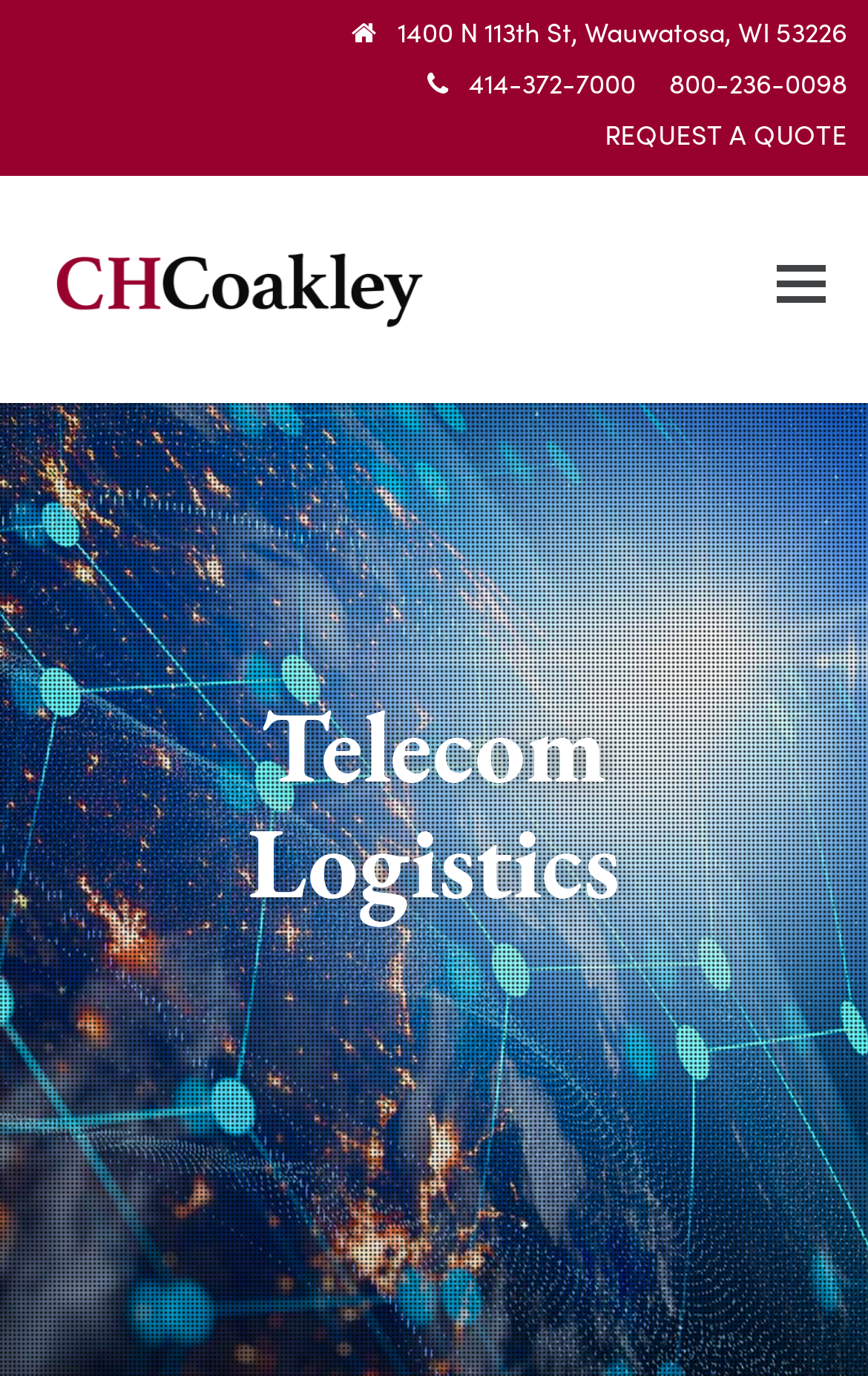What is the address of Telecom Logistics?
Look at the image and answer with only one word or phrase.

1400 N 113th St, Wauwatosa, WI 53226